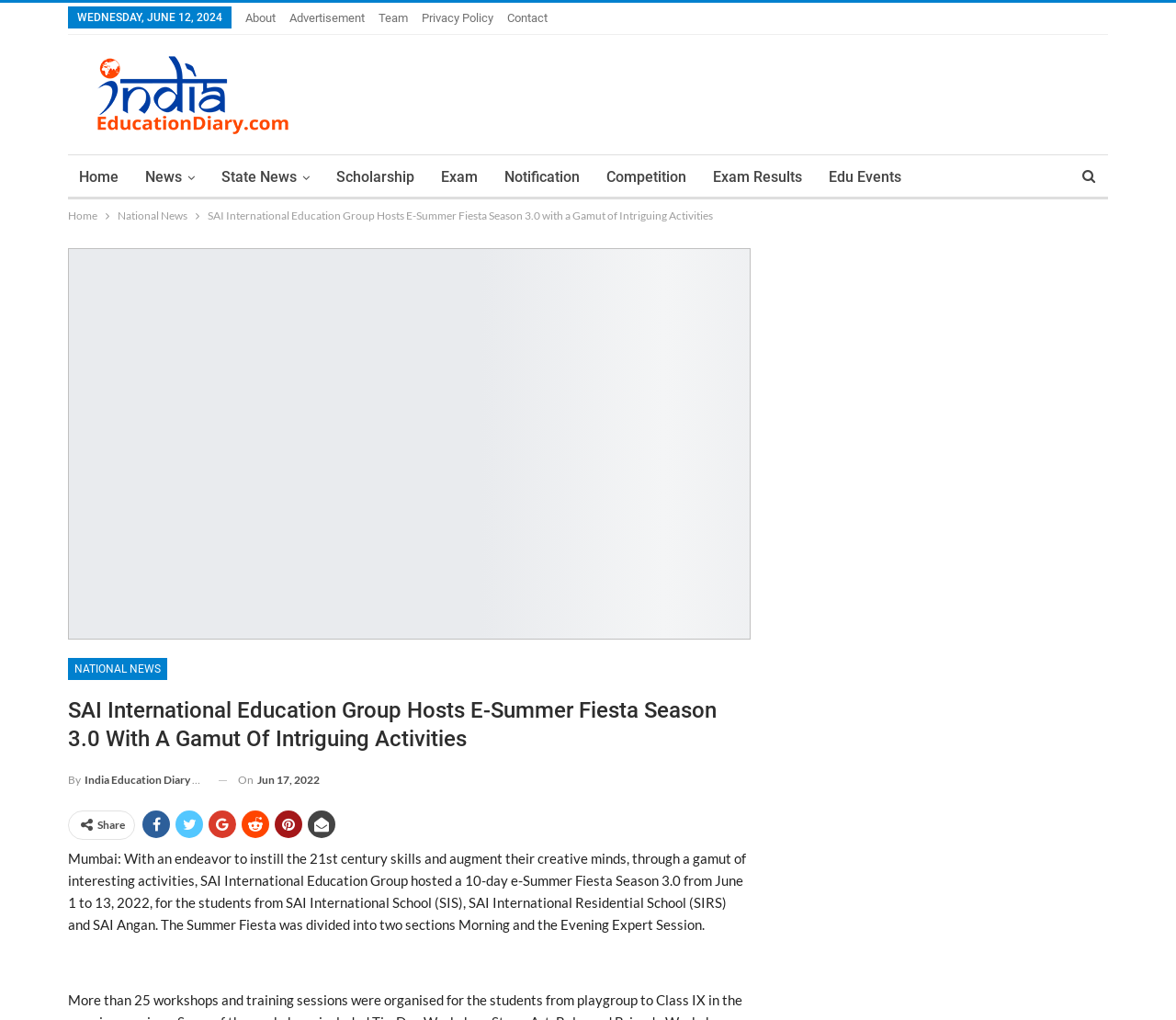Answer the question below using just one word or a short phrase: 
What is the name of the school that hosted the e-Summer Fiesta?

SAI International School